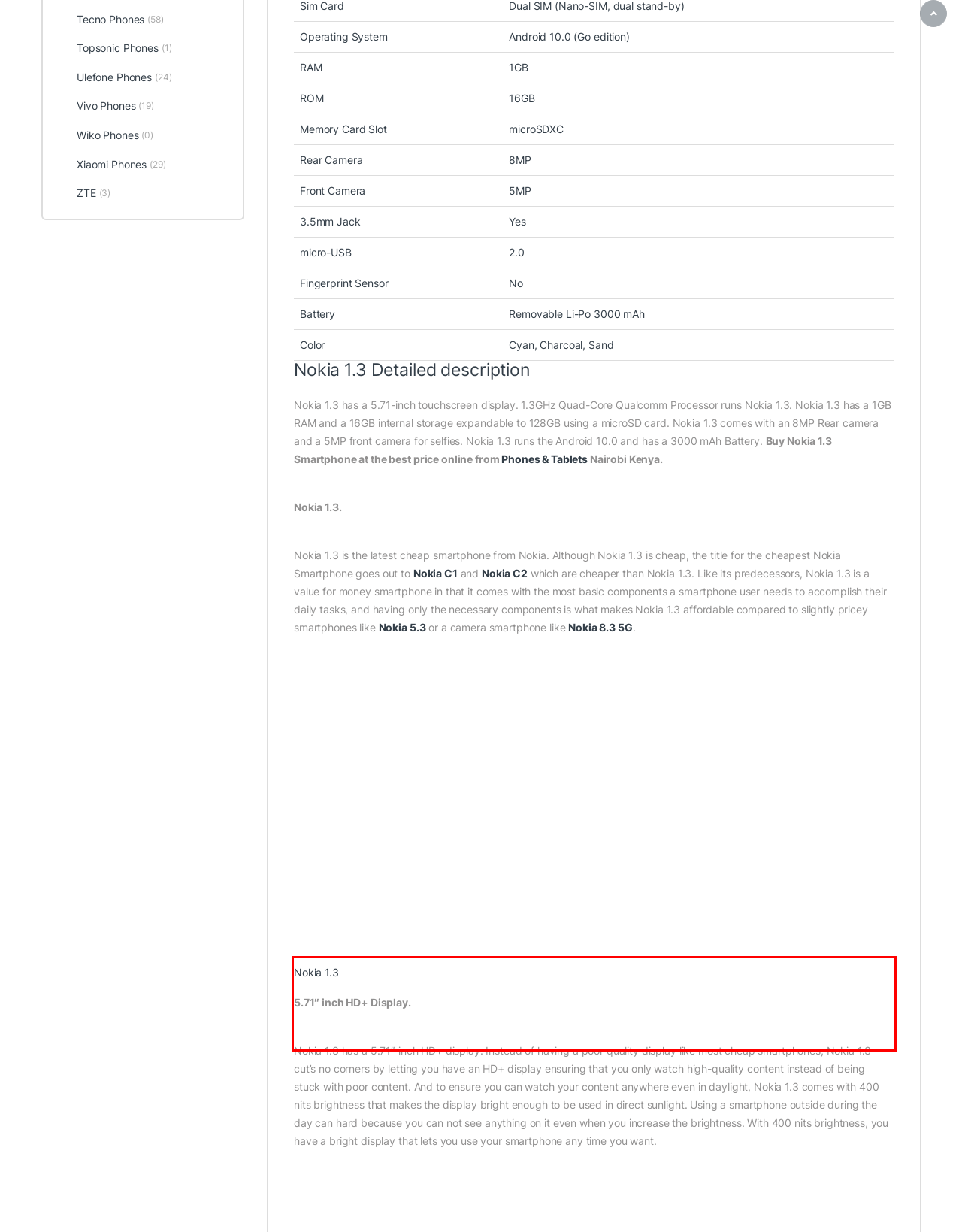Identify the text inside the red bounding box in the provided webpage screenshot and transcribe it.

Nokia 1.3 is the latest cheap smartphone from Nokia. Although Nokia 1.3 is cheap, the title for the cheapest Nokia Smartphone goes out to Nokia C1 and Nokia C2 which are cheaper than Nokia 1.3. Like its predecessors, Nokia 1.3 is a value for money smartphone in that it comes with the most basic components a smartphone user needs to accomplish their daily tasks, and having only the necessary components is what makes Nokia 1.3 affordable compared to slightly pricey smartphones like Nokia 5.3 or a camera smartphone like Nokia 8.3 5G.